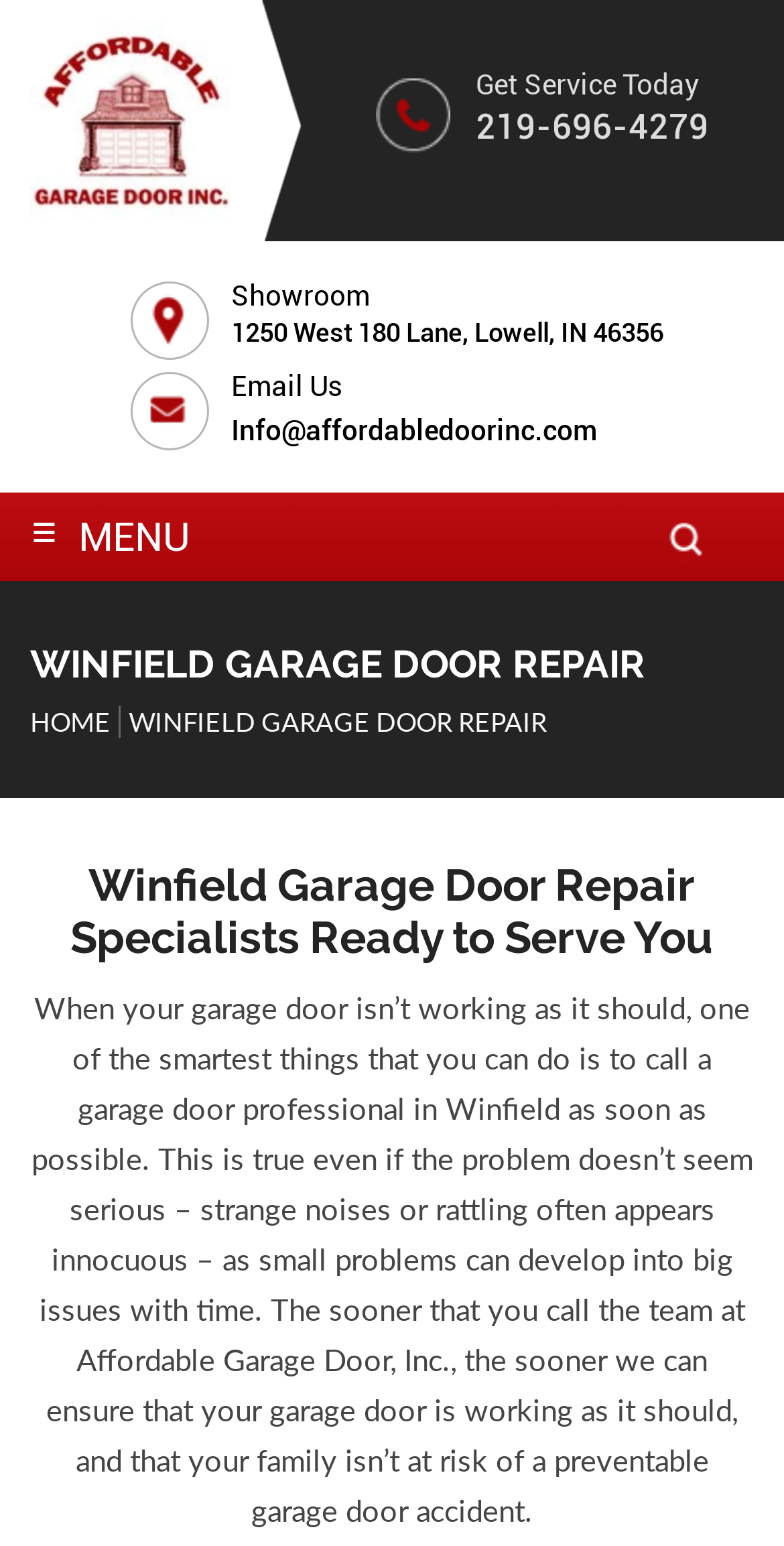What is the purpose of calling a garage door professional?
Based on the image, provide your answer in one word or phrase.

To prevent garage door accidents